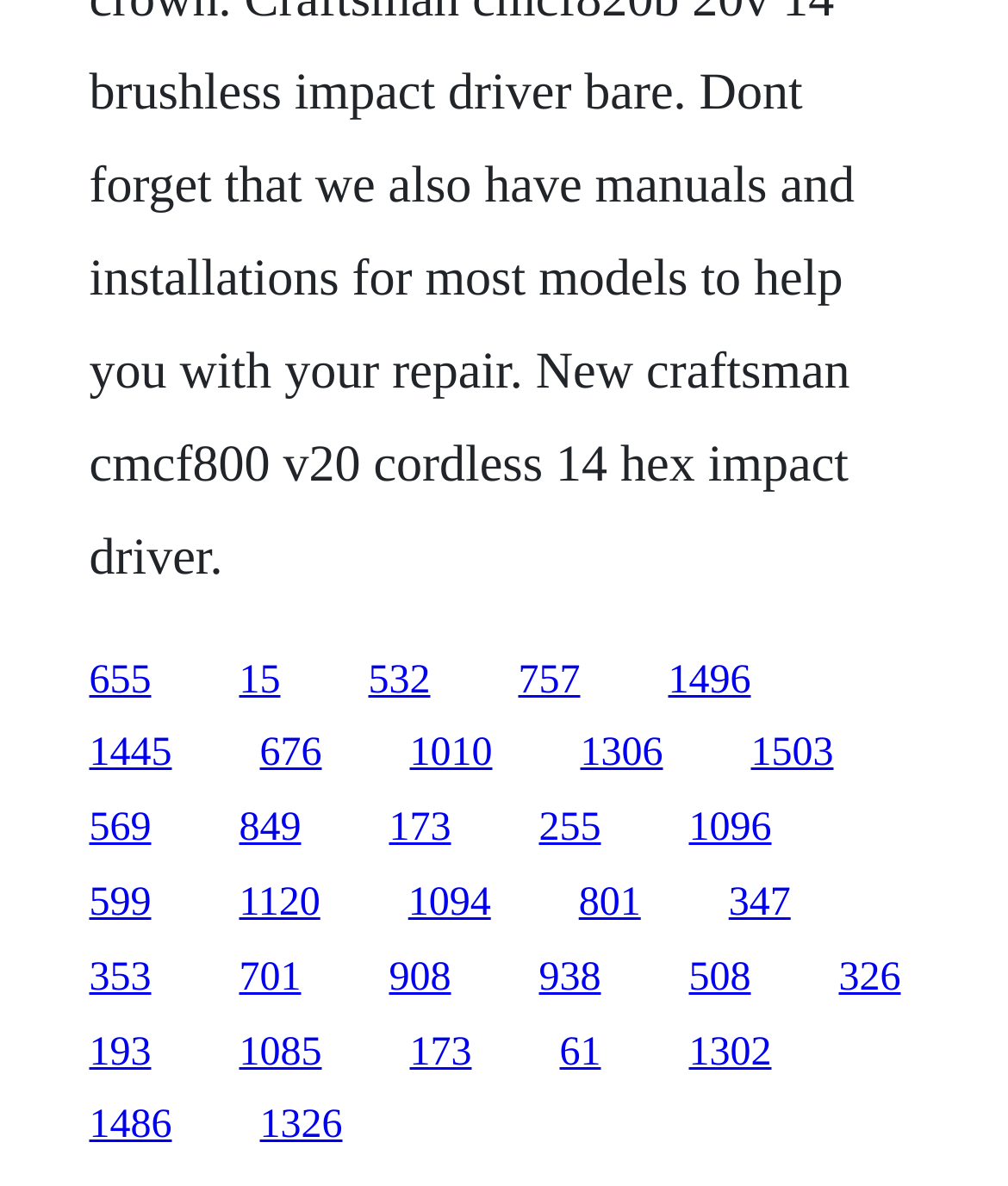Please predict the bounding box coordinates (top-left x, top-left y, bottom-right x, bottom-right y) for the UI element in the screenshot that fits the description: 1085

[0.237, 0.868, 0.319, 0.905]